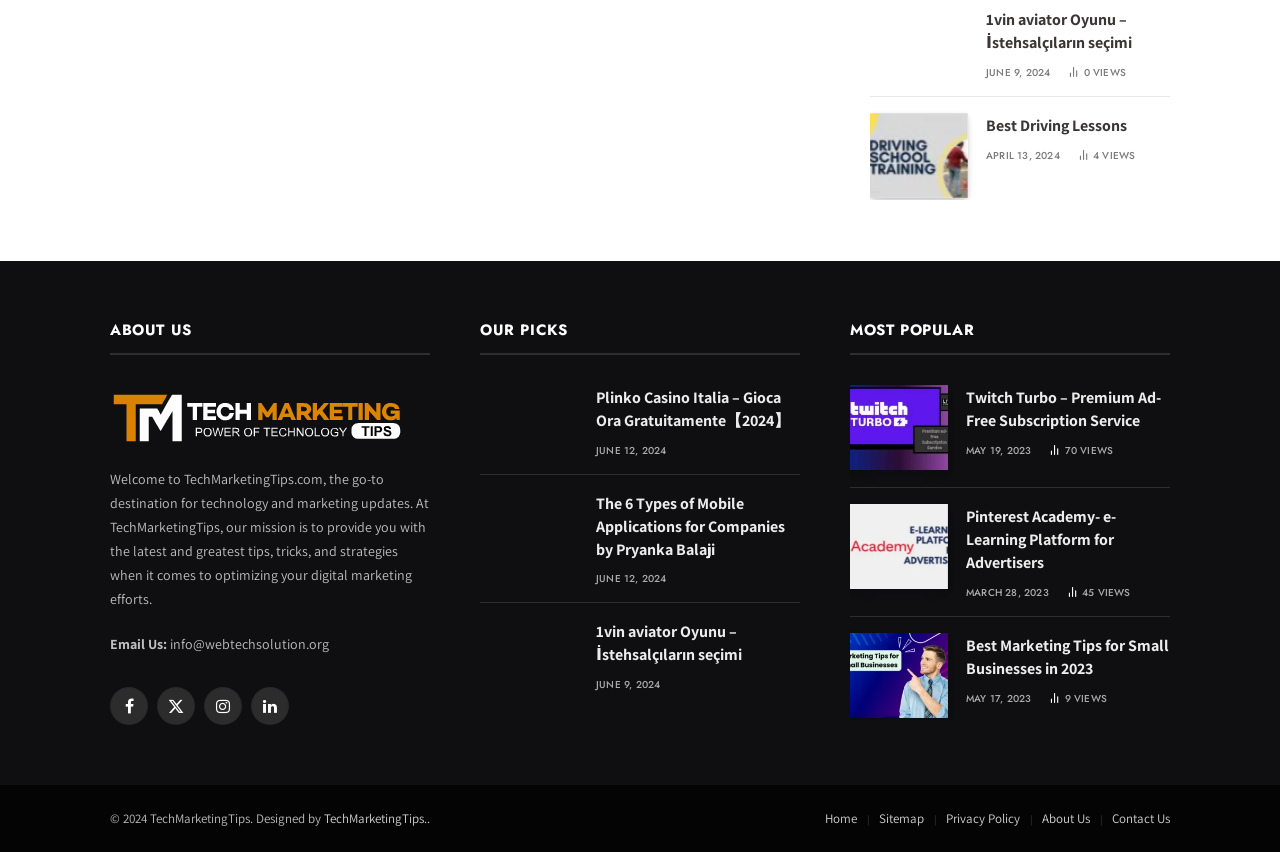Using the given description, provide the bounding box coordinates formatted as (top-left x, top-left y, bottom-right x, bottom-right y), with all values being floating point numbers between 0 and 1. Description: Best Driving Lessons

[0.77, 0.135, 0.914, 0.162]